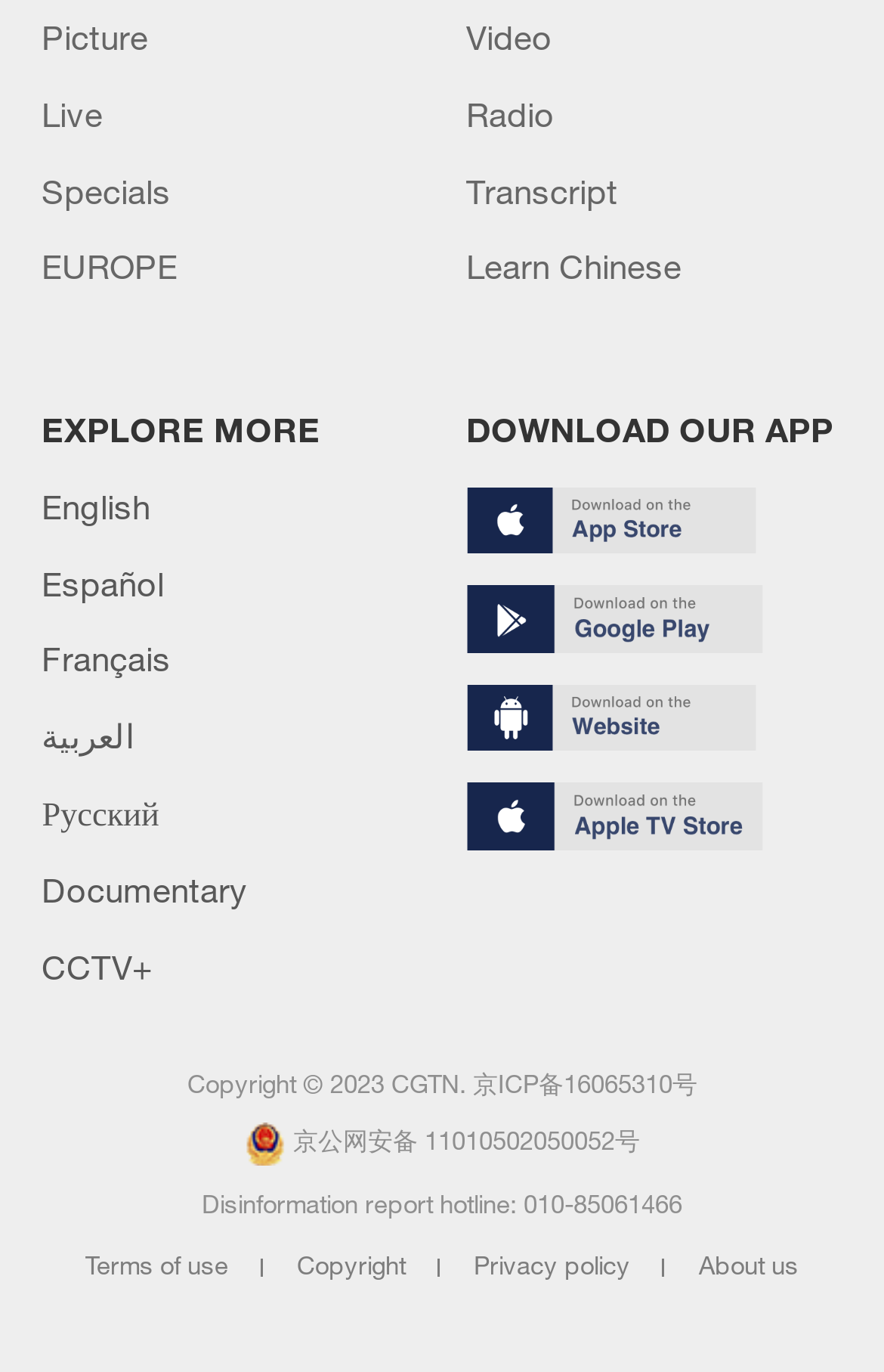Please determine the bounding box coordinates of the clickable area required to carry out the following instruction: "Visit the author's website". The coordinates must be four float numbers between 0 and 1, represented as [left, top, right, bottom].

None